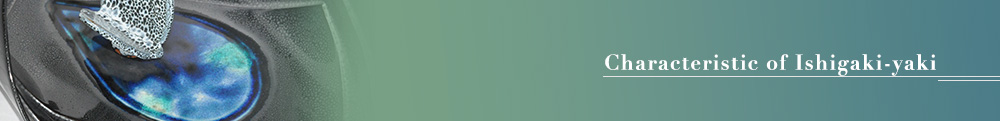What is the color of the gradient background?
Refer to the screenshot and answer in one word or phrase.

Subtle